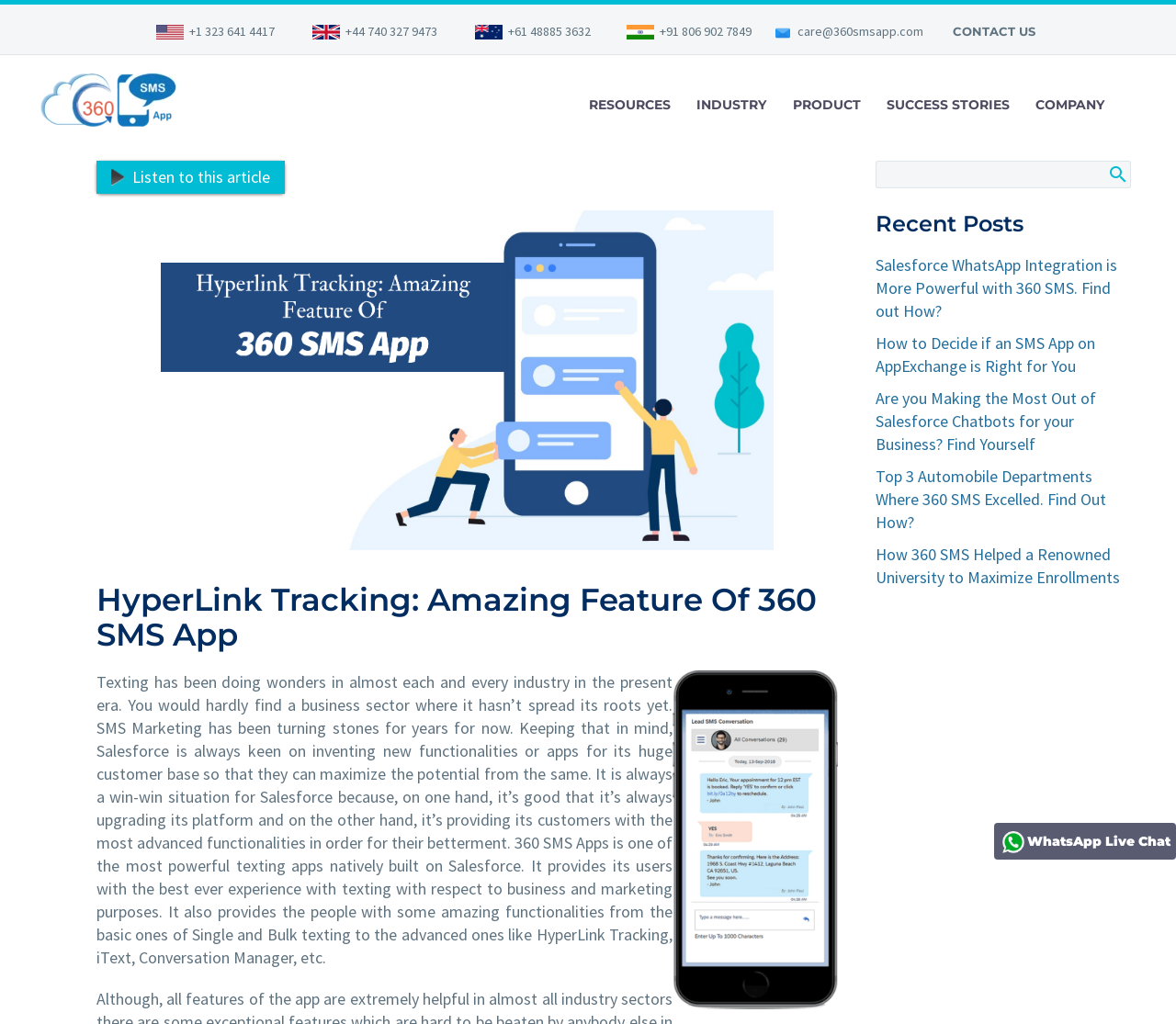Provide the bounding box coordinates of the HTML element described as: "SUCCESS STORIES". The bounding box coordinates should be four float numbers between 0 and 1, i.e., [left, top, right, bottom].

[0.754, 0.094, 0.858, 0.11]